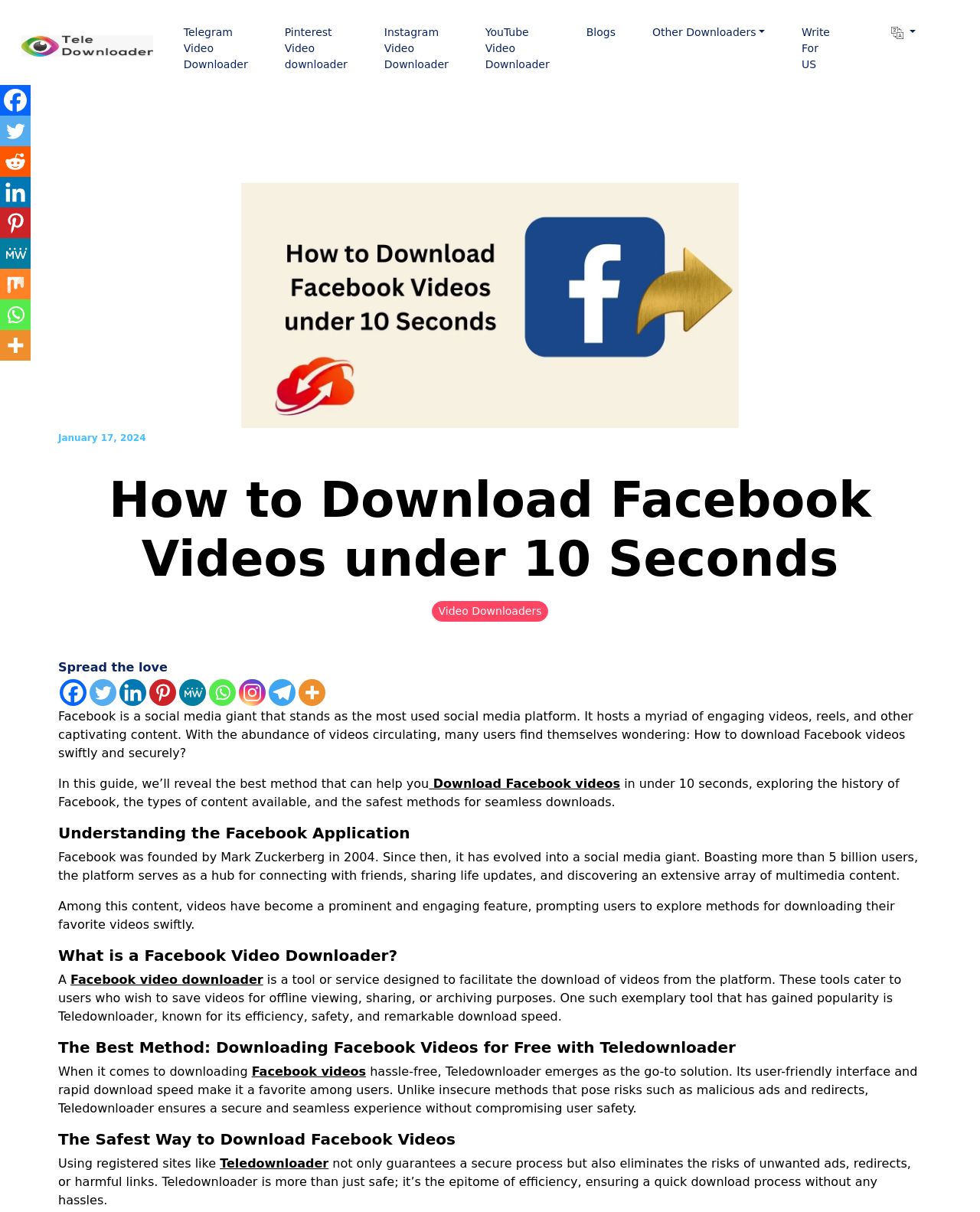Give a comprehensive overview of the webpage, including key elements.

This webpage is about downloading Facebook videos quickly and securely. At the top, there is a logo of Tele Downloader, followed by a row of links to various video downloaders, including Telegram Video Downloader, Pinterest Video Downloader, Instagram Video Downloader, and YouTube Video Downloader. Below this row, there is a button labeled "Other Downloaders" and another button labeled "Languages".

The main content of the webpage is divided into sections, each with a heading. The first section is titled "How to Download Facebook Videos under 10 Seconds" and has a brief introduction to Facebook as a social media platform. Below this, there are links to various social media platforms, including Facebook, Twitter, Linkedin, Pinterest, and more.

The next section is titled "Understanding the Facebook Application" and provides a brief history of Facebook and its evolution into a social media giant. This is followed by a section titled "What is a Facebook Video Downloader?" which explains the concept of a Facebook video downloader and its purpose.

The subsequent sections provide more information about downloading Facebook videos, including the best method for doing so using Teledownloader, a tool that is known for its efficiency, safety, and rapid download speed. The webpage also emphasizes the importance of using a safe and secure method for downloading Facebook videos to avoid risks such as malicious ads and redirects.

Throughout the webpage, there are multiple links to Teledownloader and other video downloaders, as well as social media platforms. There are also several images, including a logo of Tele Downloader and icons for various social media platforms.